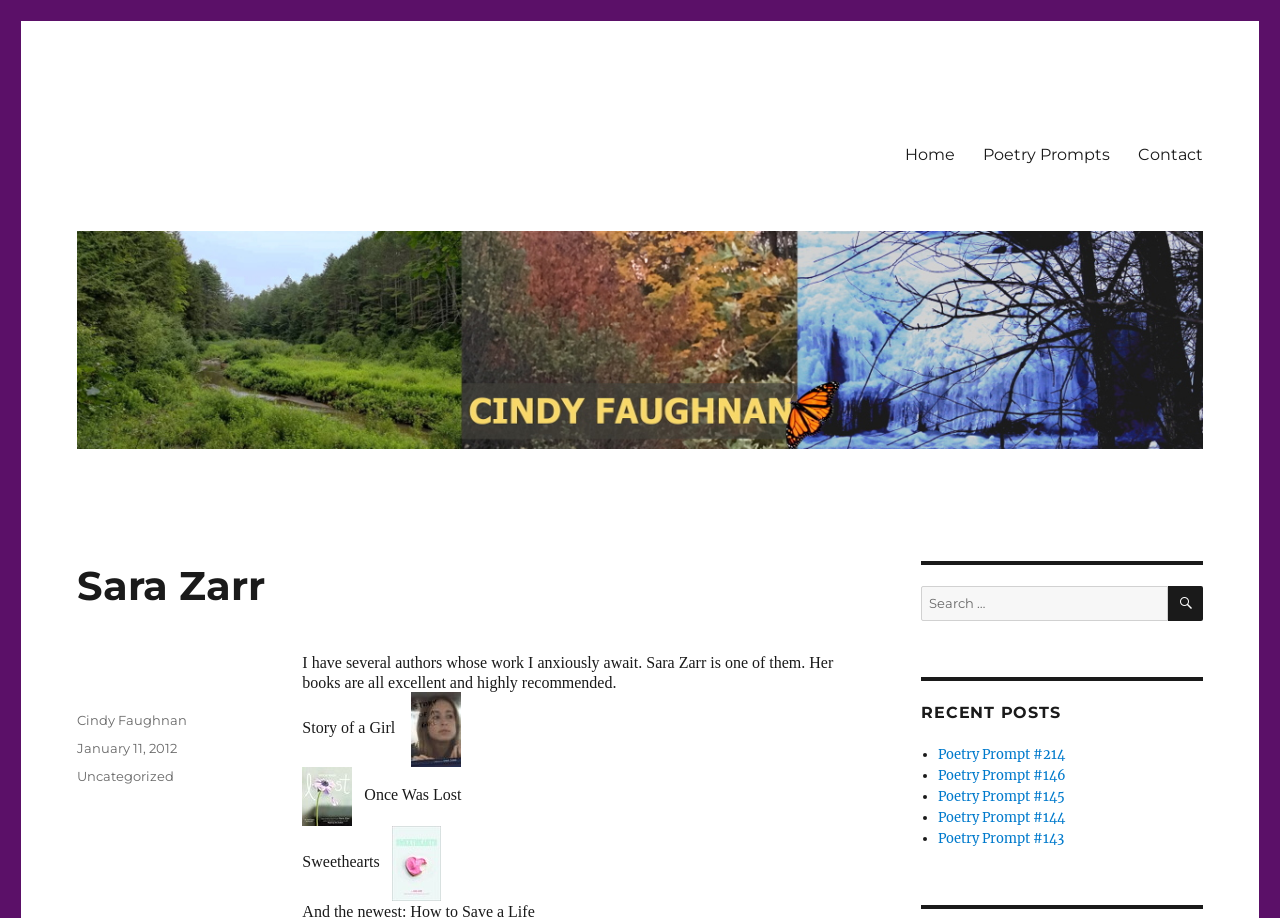What is the date of the posted article?
Use the image to give a comprehensive and detailed response to the question.

I found the date of the posted article by looking at the footer section of the webpage, where it says 'Posted on' followed by a link to 'January 11, 2012'.